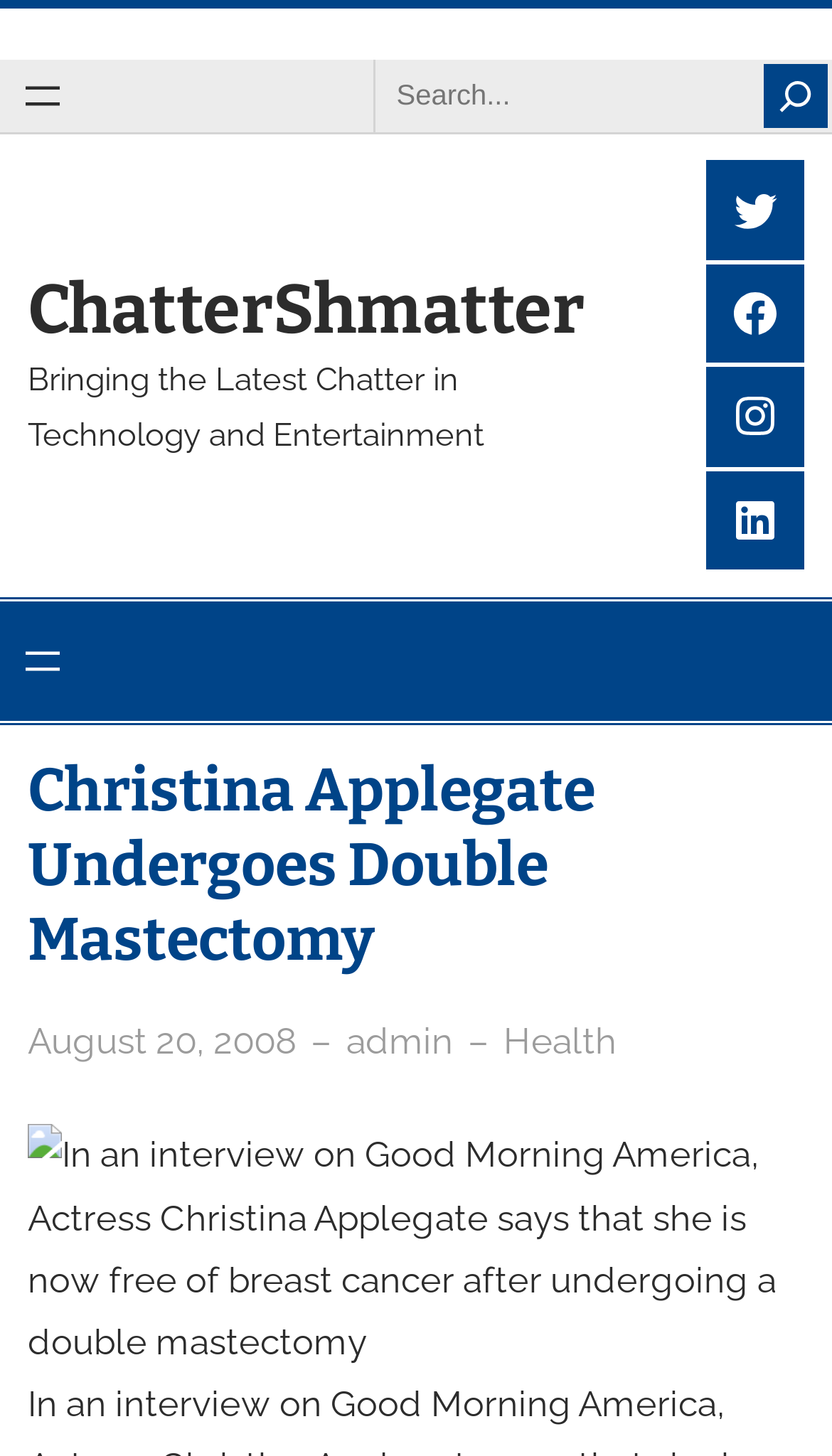Provide a one-word or short-phrase response to the question:
What is the name of the website?

ChatterShmatter